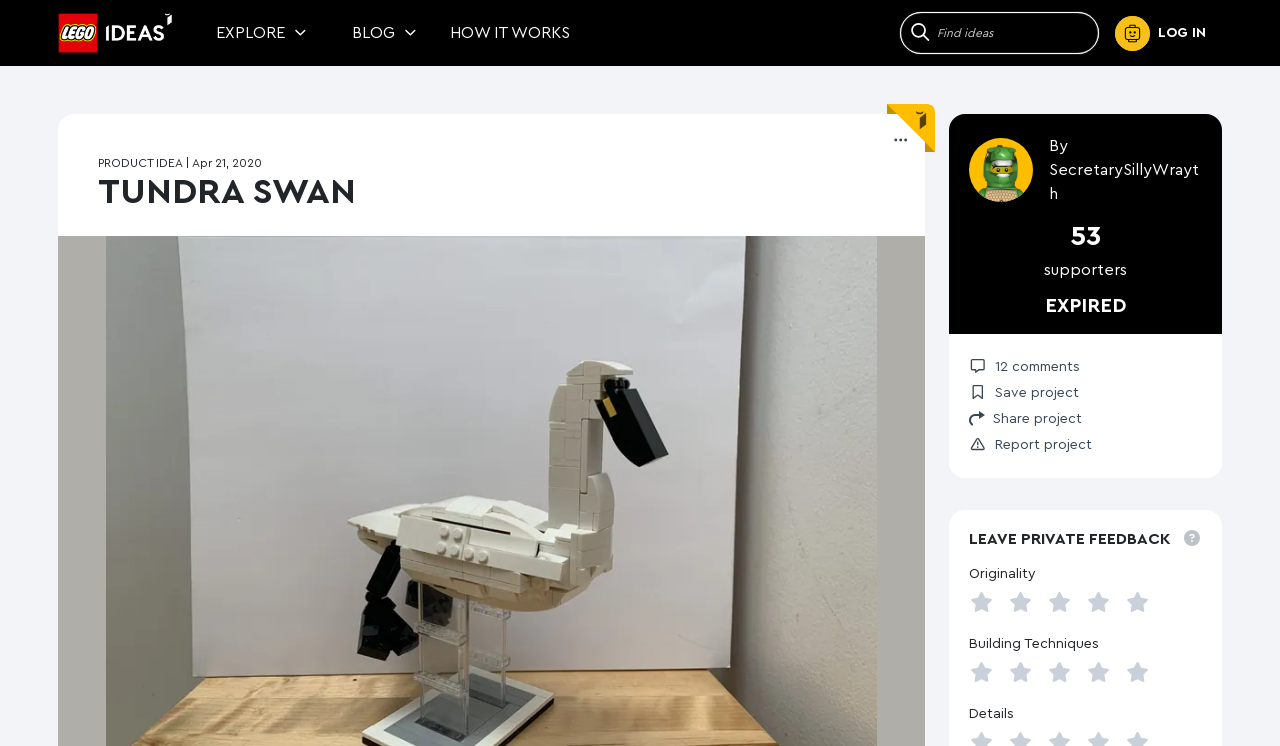Predict the bounding box coordinates of the area that should be clicked to accomplish the following instruction: "Click the LEGO IDEAS Logo". The bounding box coordinates should consist of four float numbers between 0 and 1, i.e., [left, top, right, bottom].

[0.045, 0.011, 0.135, 0.078]